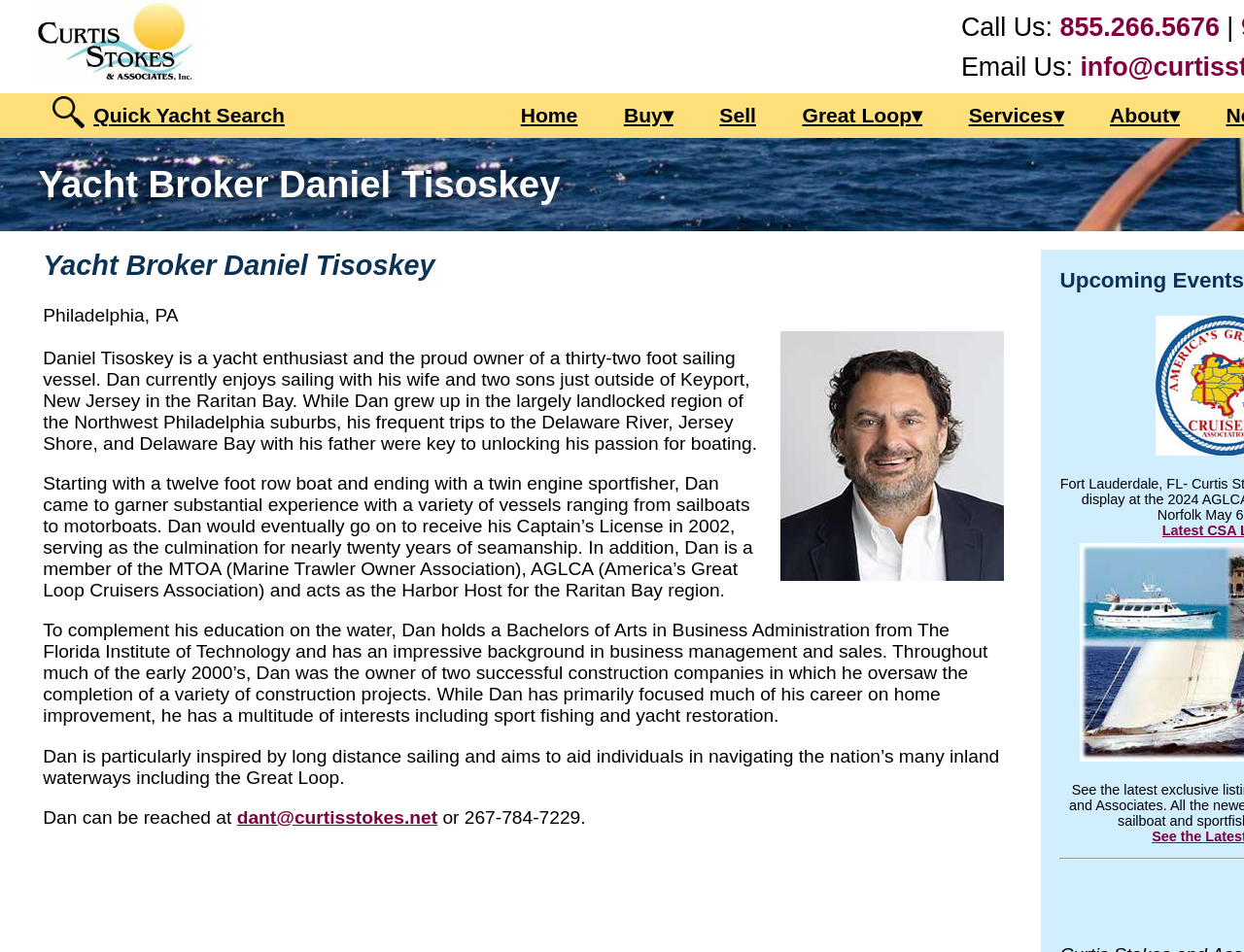What is the yacht broker's name?
Using the visual information, respond with a single word or phrase.

Daniel Tisoskey